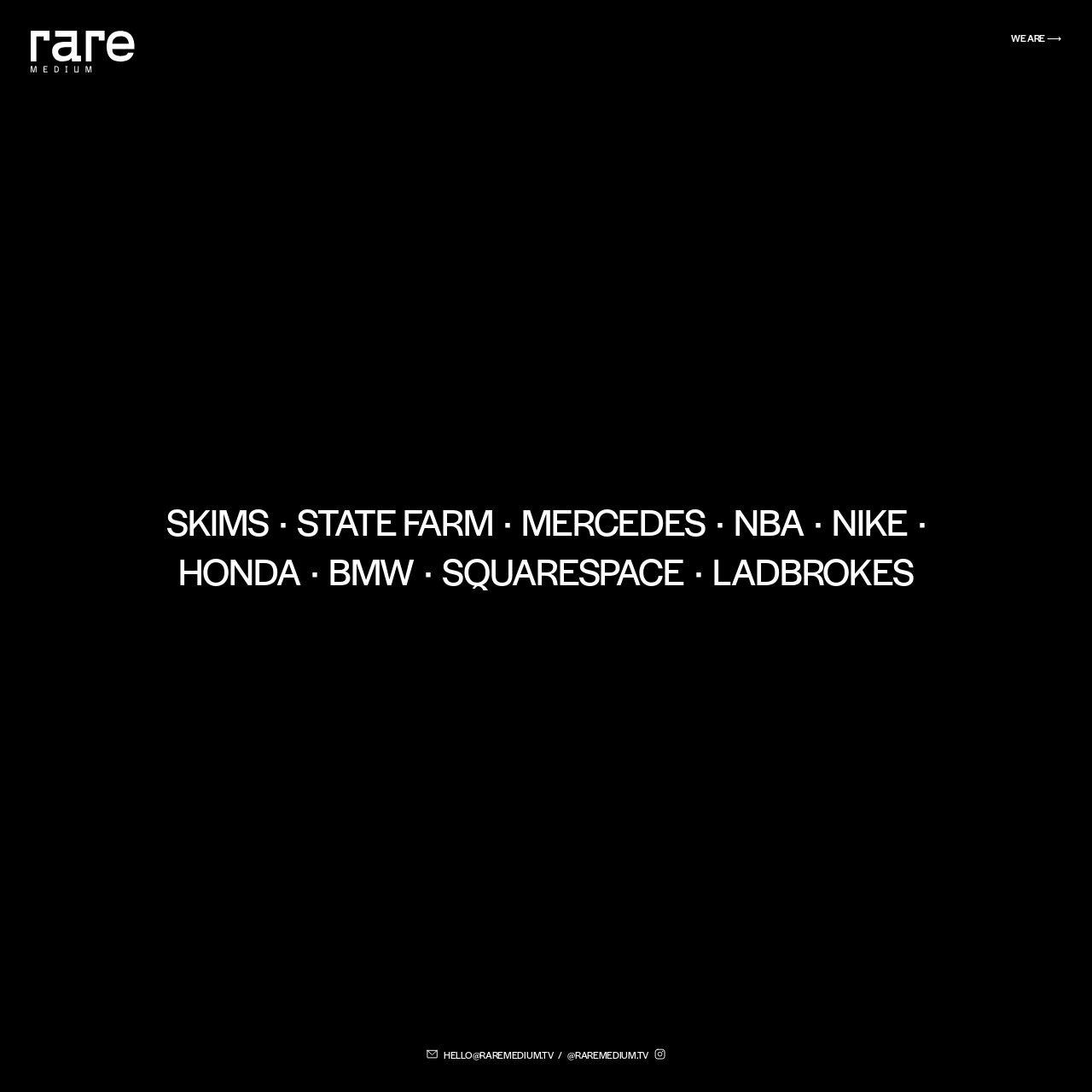Determine the bounding box coordinates of the clickable region to carry out the instruction: "Click the WE ARE button".

[0.926, 0.028, 0.972, 0.041]